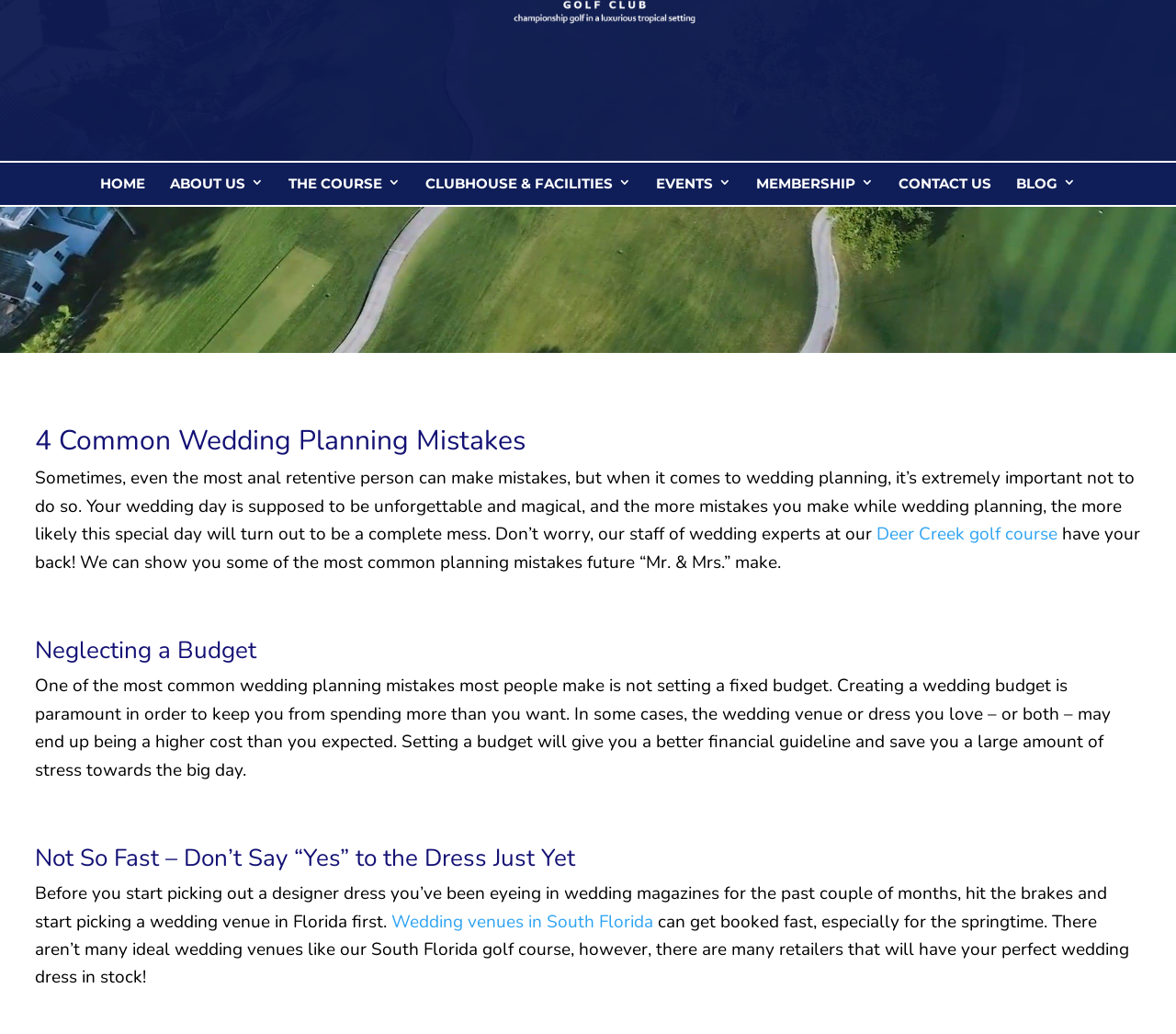What should be done before picking a wedding dress?
Answer with a single word or phrase, using the screenshot for reference.

Pick a wedding venue